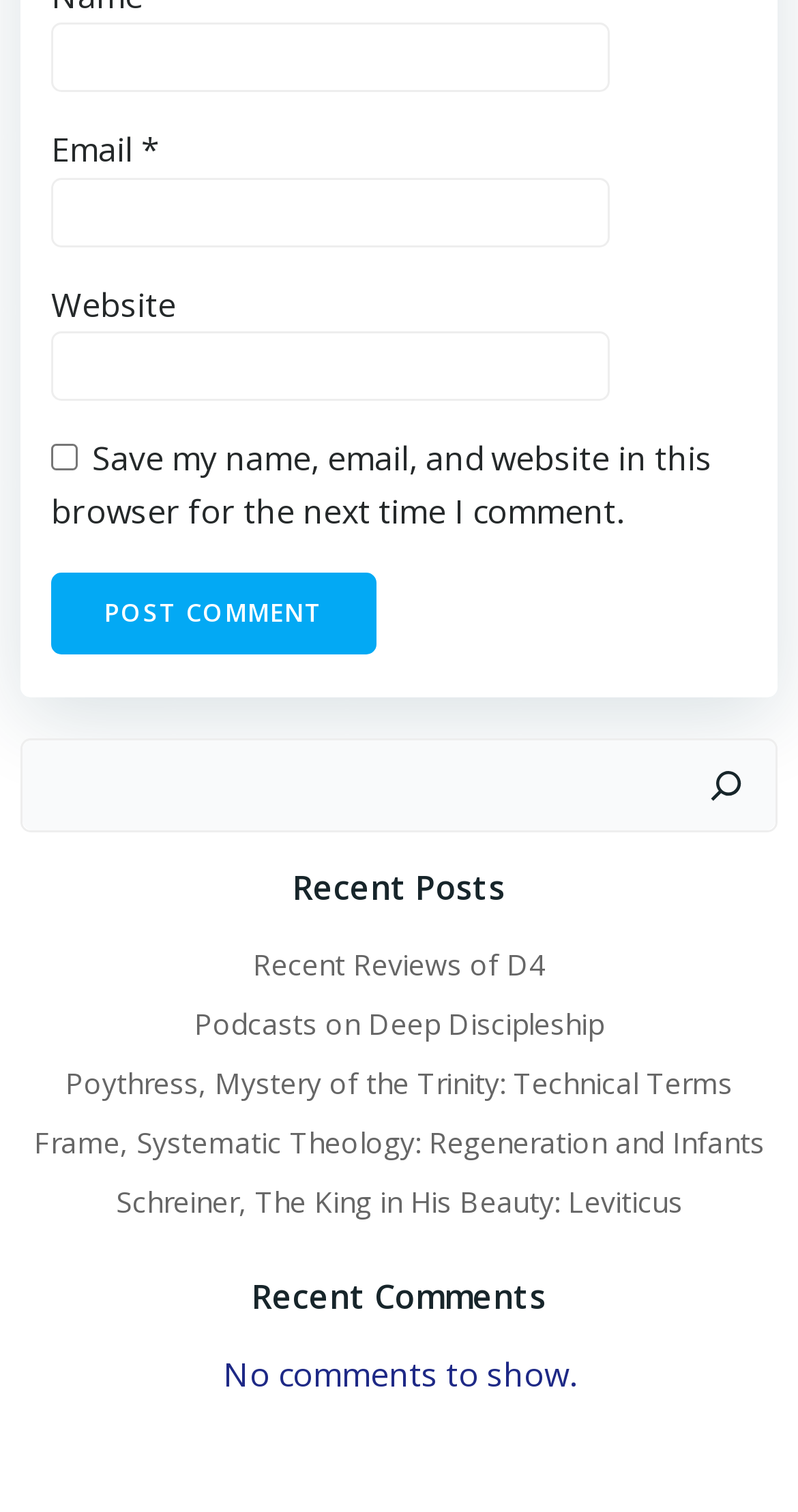Based on the provided description, "parent_node: Name * name="author"", find the bounding box of the corresponding UI element in the screenshot.

[0.064, 0.015, 0.764, 0.061]